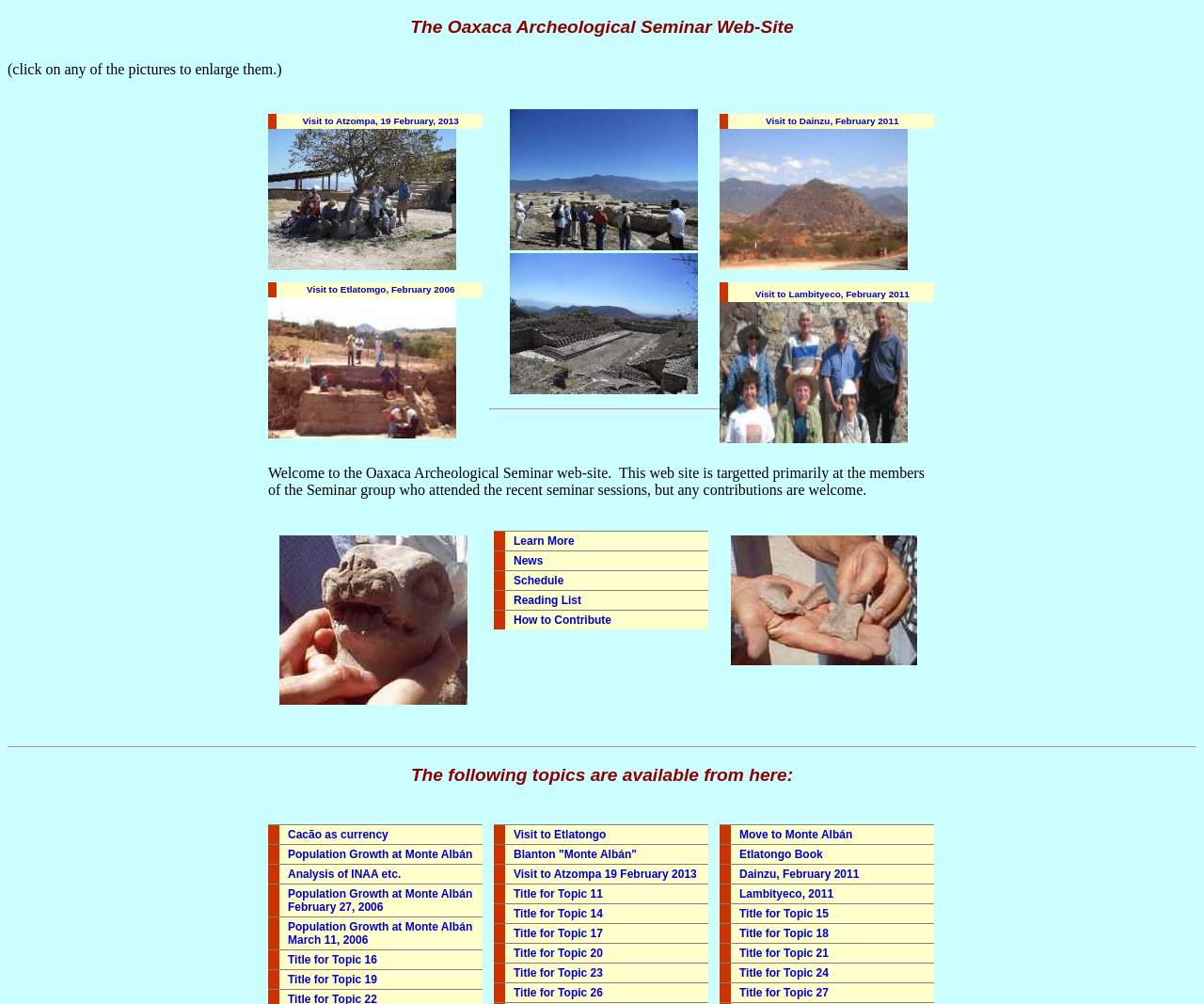Locate the bounding box coordinates of the clickable area to execute the instruction: "View 'The Colored Lens - Spring 2024'". Provide the coordinates as four float numbers between 0 and 1, represented as [left, top, right, bottom].

None